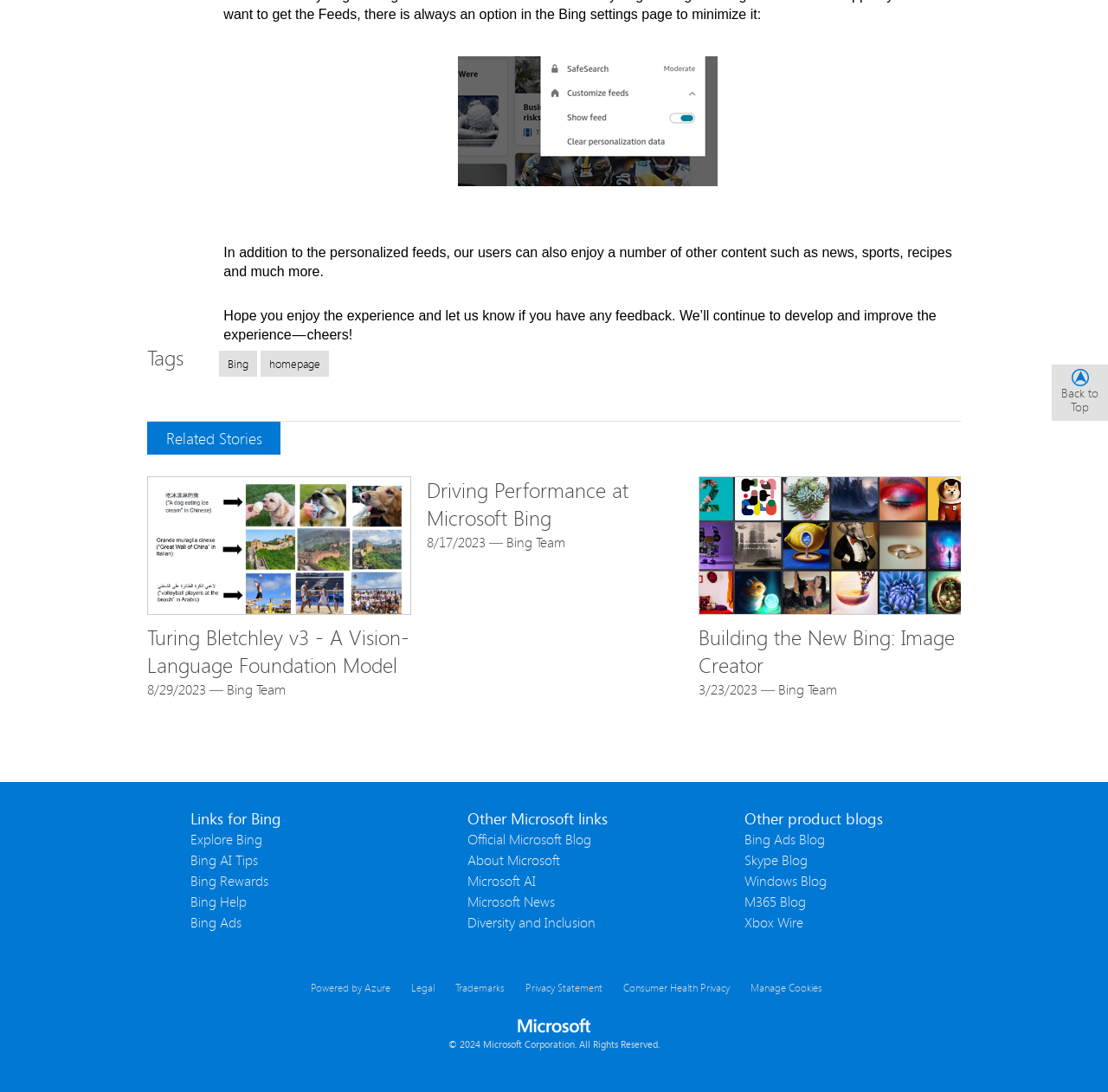What is the date of the second related story?
Using the image, elaborate on the answer with as much detail as possible.

I found the date of the second related story by looking at the static text elements under the 'Related Stories' heading. The second related story has a static text element with the date '8/17/2023 — Bing Team'.